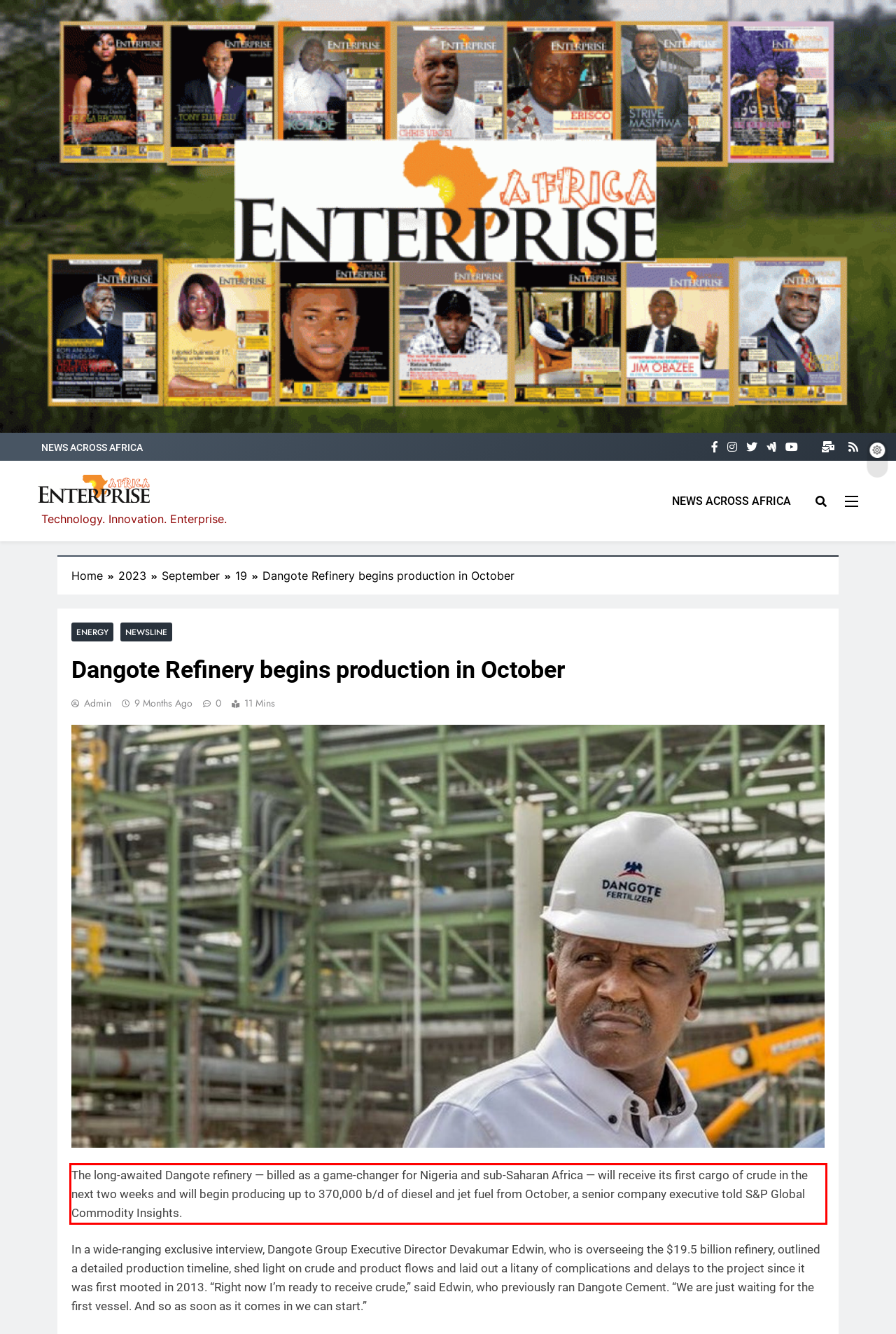Examine the screenshot of the webpage, locate the red bounding box, and perform OCR to extract the text contained within it.

The long-awaited Dangote refinery — billed as a game-changer for Nigeria and sub-Saharan Africa — will receive its first cargo of crude in the next two weeks and will begin producing up to 370,000 b/d of diesel and jet fuel from October, a senior company executive told S&P Global Commodity Insights.